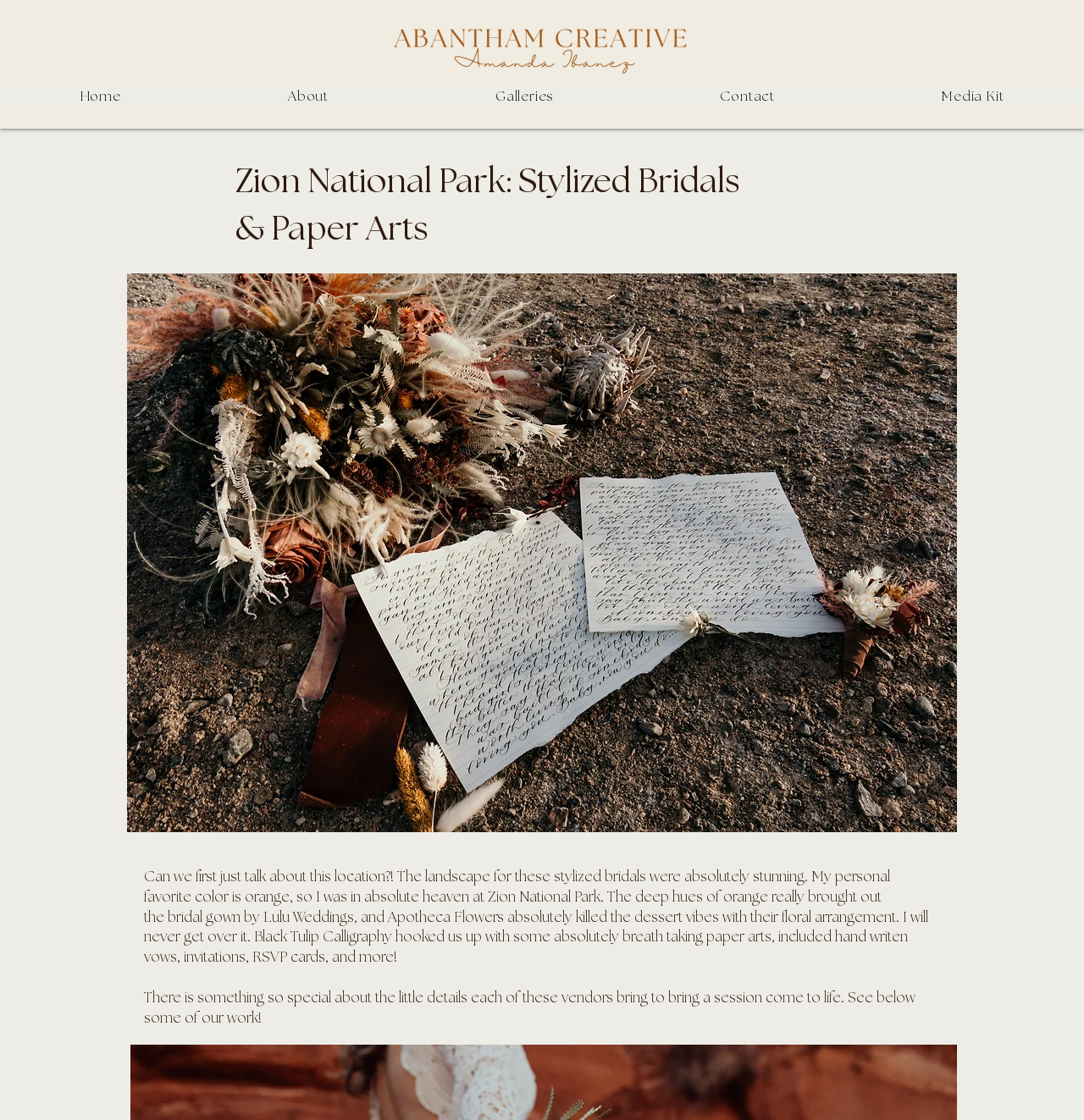Explain in detail what you observe on this webpage.

This webpage is about Zion National Park stylized bridals, specifically showcasing the work of Abantham Creative. At the top, there is a navigation menu with five links: Home, About, Galleries, Contact, and Media Kit. Below the navigation menu, there is a prominent heading that reads "Zion National Park: Stylized Bridals & Paper Arts". 

On the left side of the page, there is a large image of a wedding photographer, taking up about half of the page's width. To the right of the image, there are three paragraphs of text describing the stylized bridals at Zion National Park. The text praises the location, the bridal gown, and the floral arrangement, and also mentions the paper arts created by Black Tulip Calligraphy. 

Above the text, there is another image, this time a stylized bridal photo, taking up most of the page's width. At the very top of the page, there is a small image of a wedding photographer in the top-left corner. Overall, the page has a clean and organized layout, with a focus on showcasing the beautiful images and details of the stylized bridals at Zion National Park.